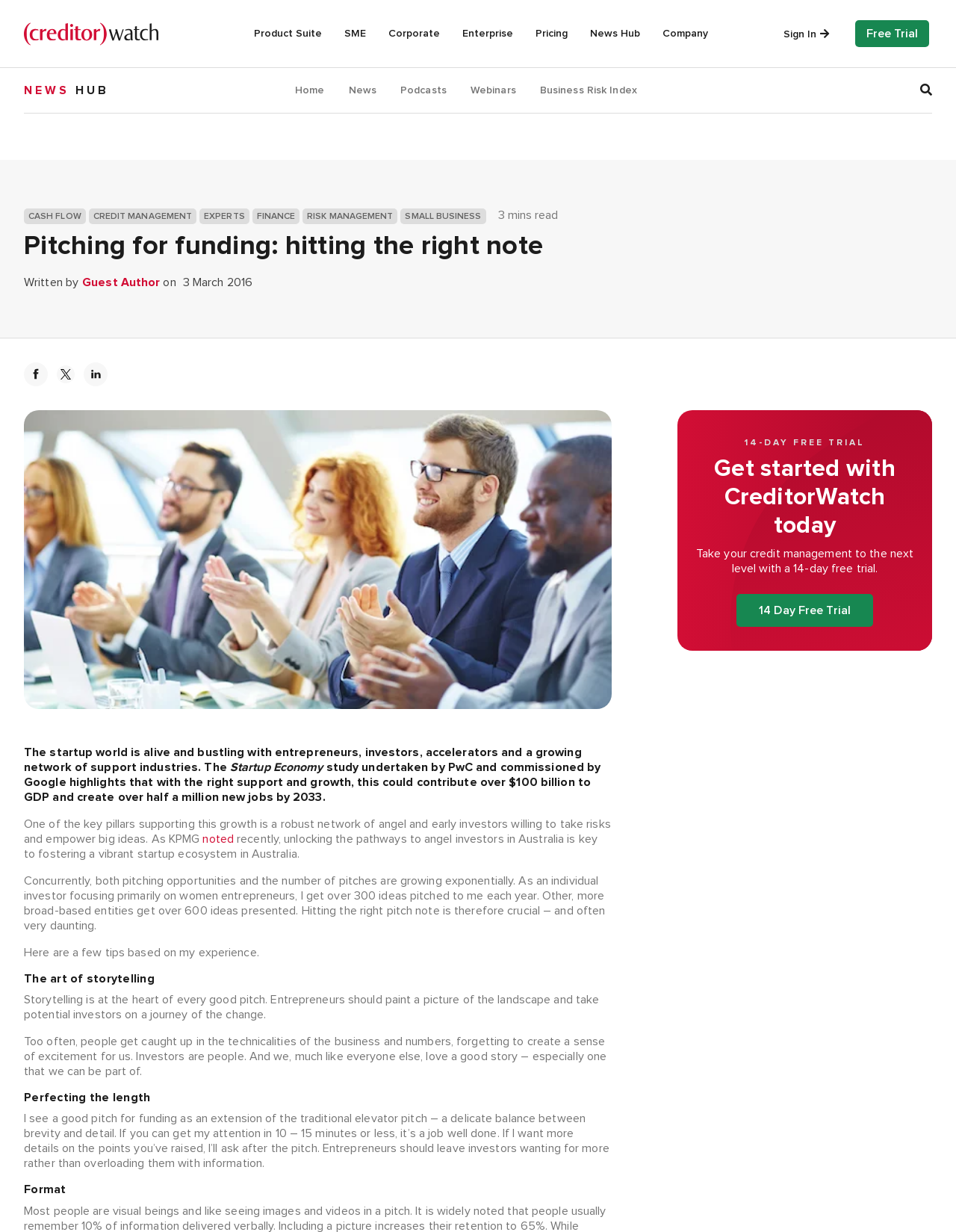Please identify the bounding box coordinates of the clickable region that I should interact with to perform the following instruction: "Click the 'Free Trial' button". The coordinates should be expressed as four float numbers between 0 and 1, i.e., [left, top, right, bottom].

[0.894, 0.016, 0.972, 0.038]